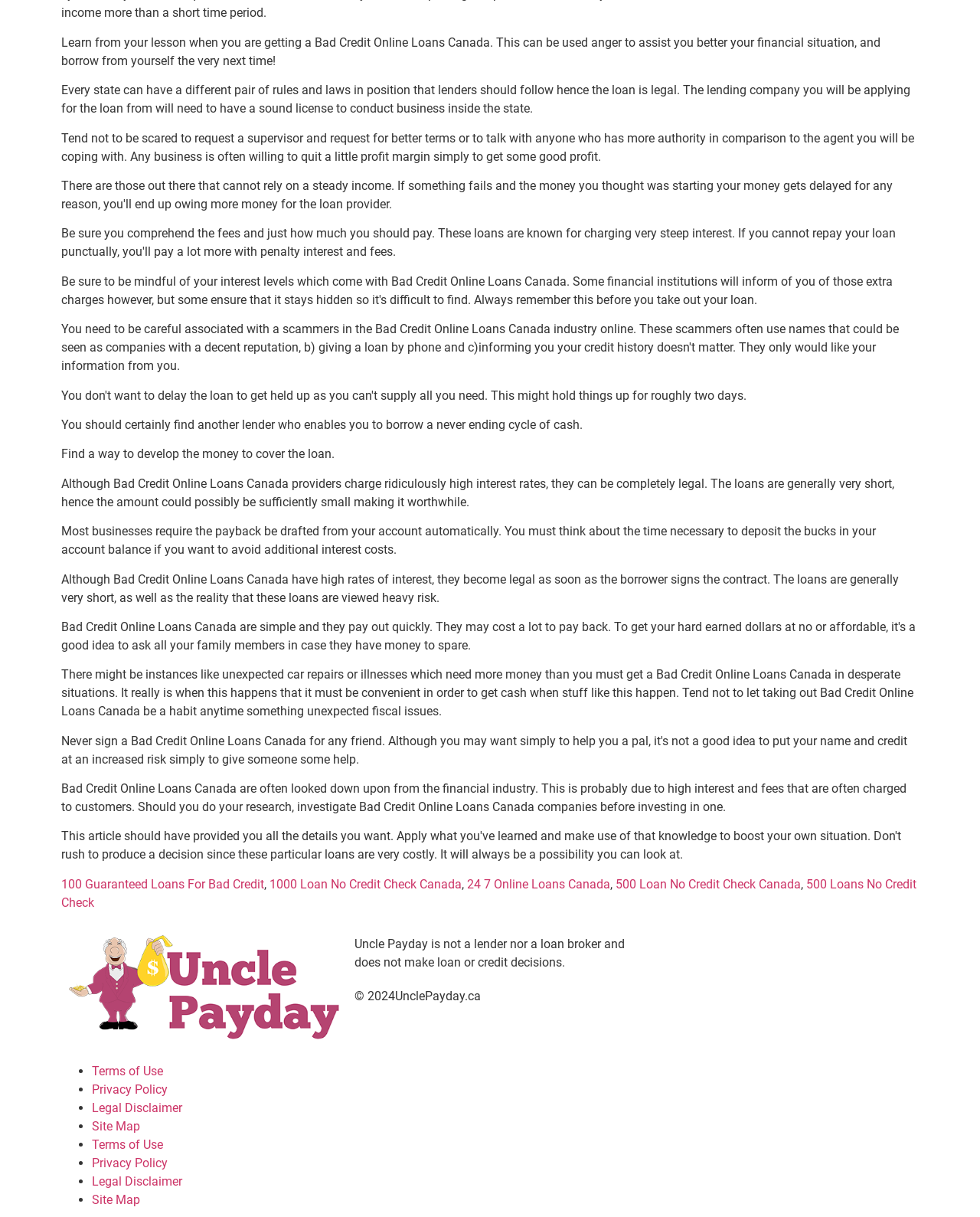Please determine the bounding box coordinates of the element's region to click for the following instruction: "View refund and returns policy".

None